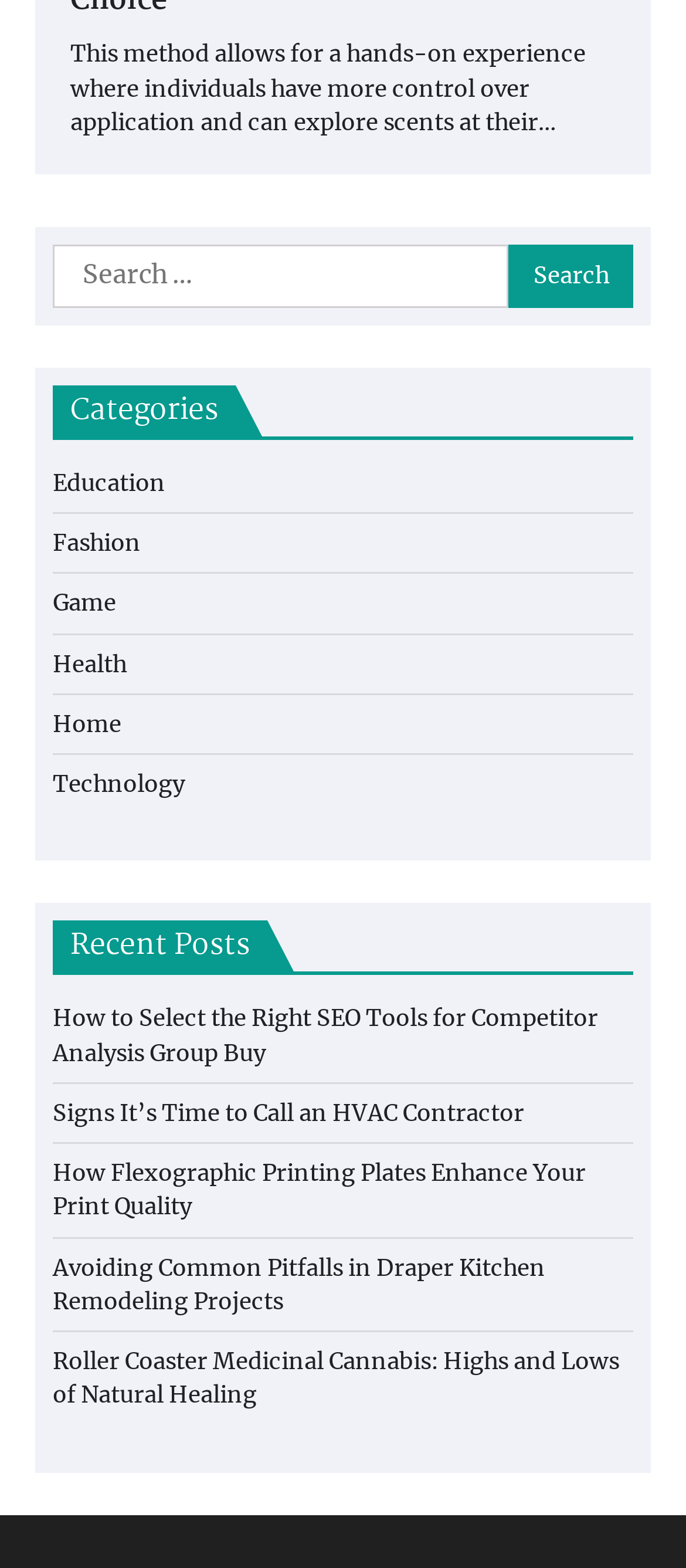What is the purpose of the search box?
Based on the visual information, provide a detailed and comprehensive answer.

The search box is located at the top of the webpage, and it has a label 'Search for:' next to it. This suggests that the search box is intended for users to search for specific scents or related topics.